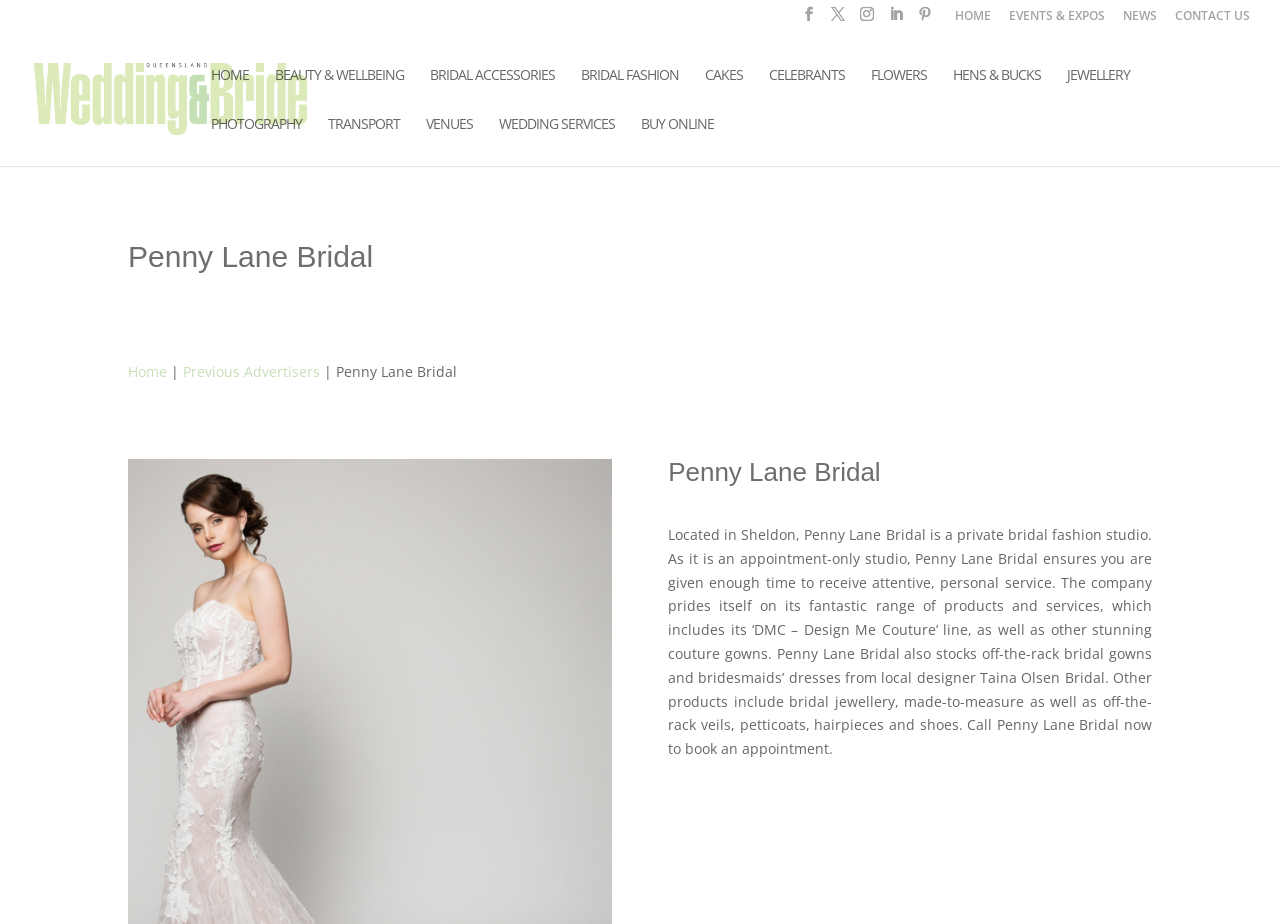Please study the image and answer the question comprehensively:
What type of products does Penny Lane Bridal offer?

I found the answer by reading the paragraph of text that describes Penny Lane Bridal's products and services. The text mentions that they offer a range of products including bridal gowns, jewellery, veils, petticoats, hairpieces, and shoes.